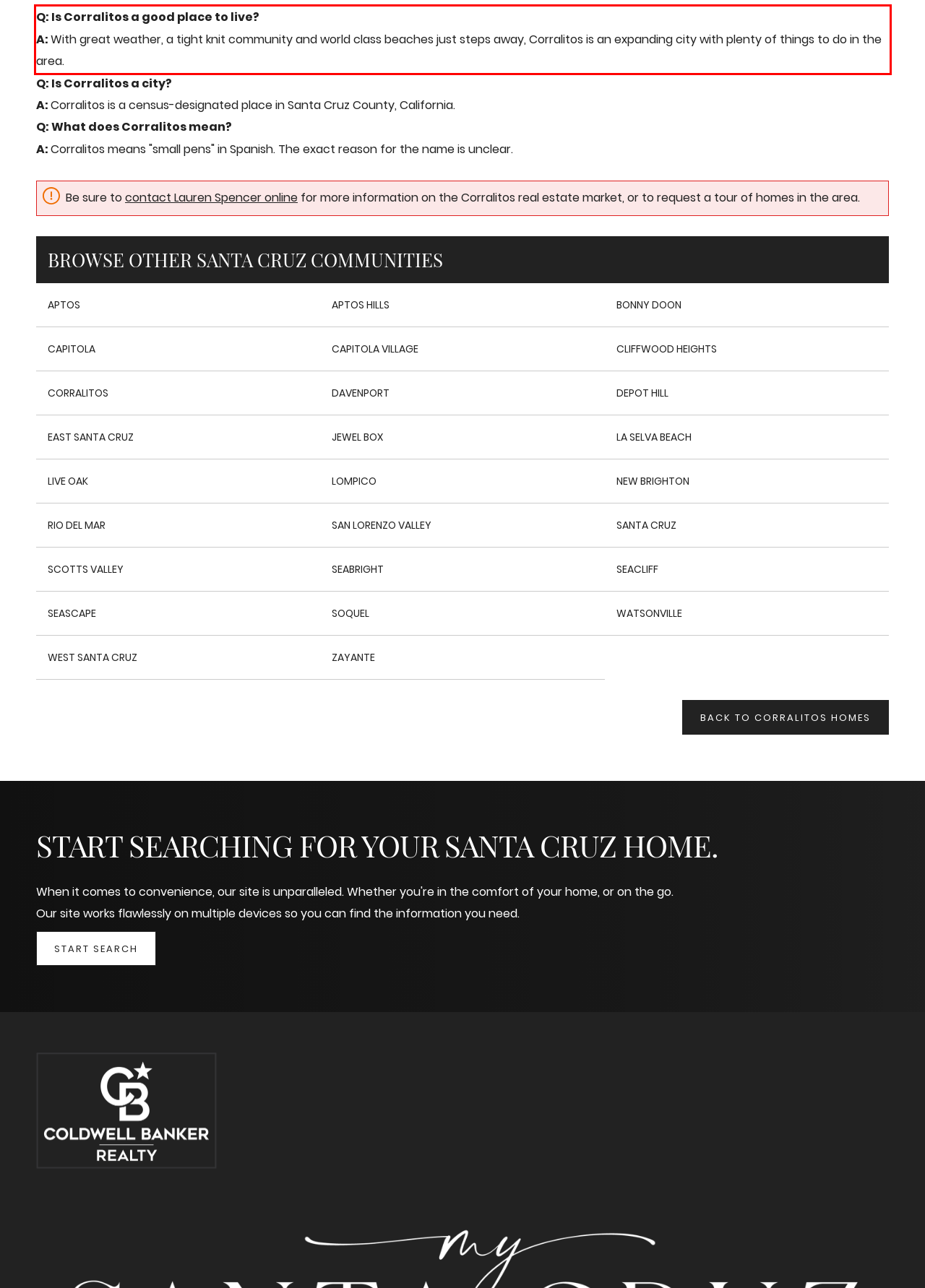Given a webpage screenshot, identify the text inside the red bounding box using OCR and extract it.

Q: Is Corralitos a good place to live? A: With great weather, a tight knit community and world class beaches just steps away, Corralitos is an expanding city with plenty of things to do in the area.